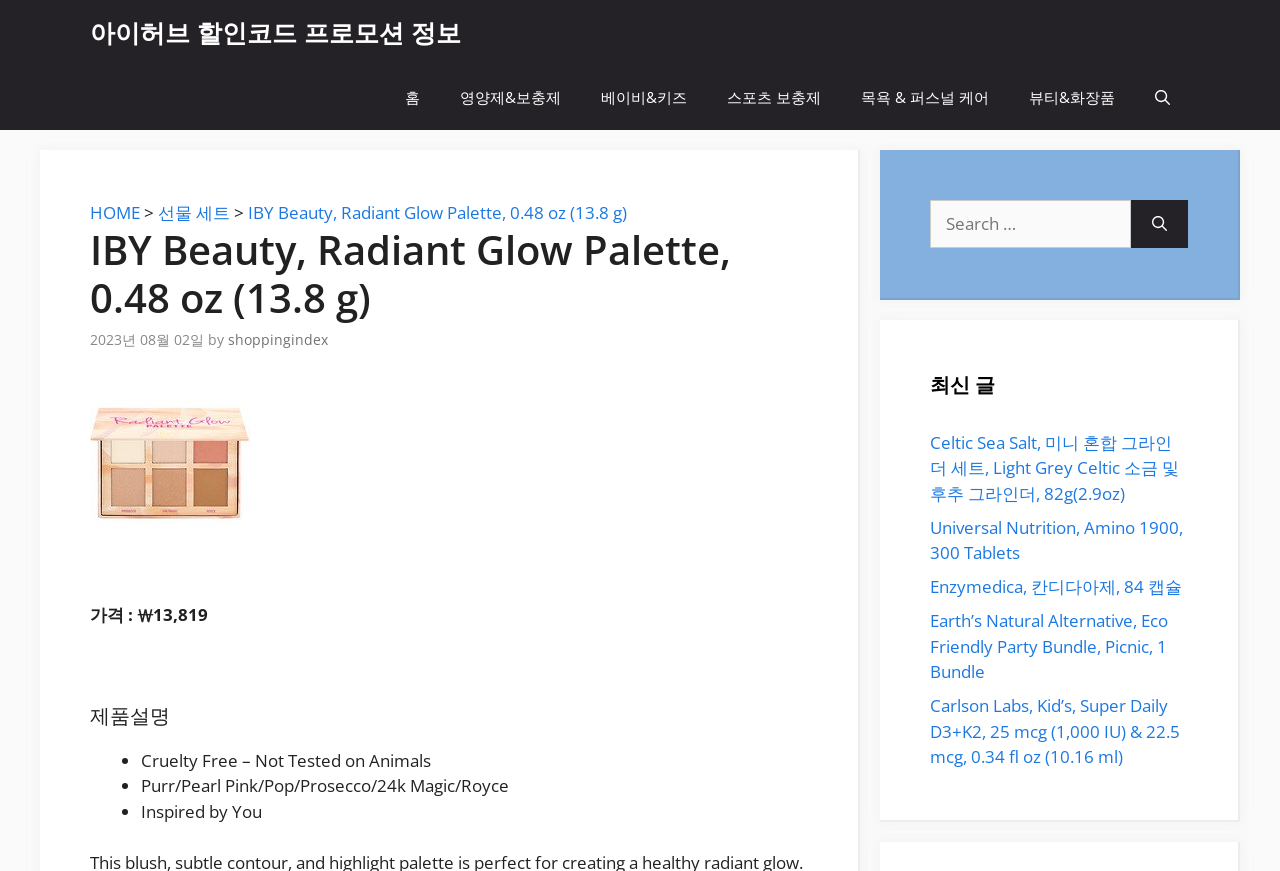Provide a one-word or short-phrase answer to the question:
What is the price of the product?

₩13,819